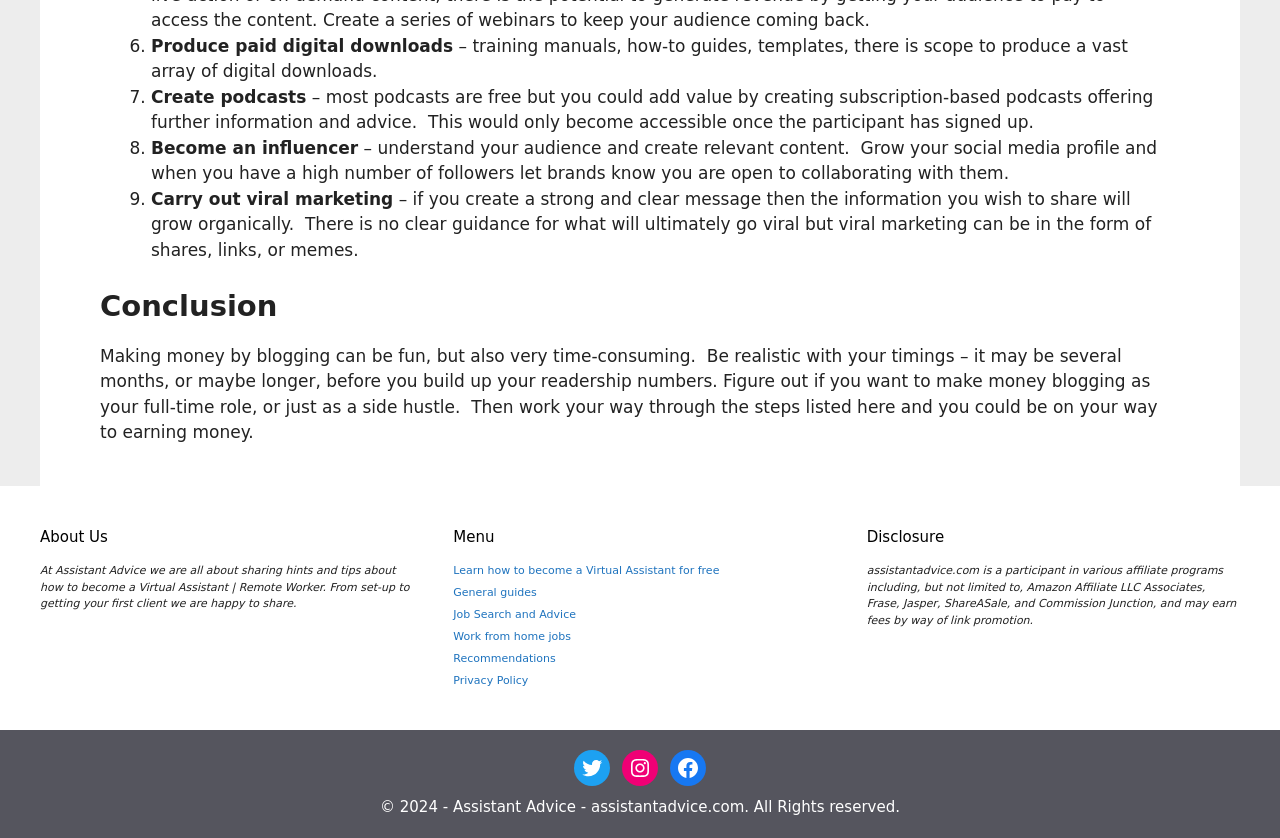Bounding box coordinates should be provided in the format (top-left x, top-left y, bottom-right x, bottom-right y) with all values between 0 and 1. Identify the bounding box for this UI element: Online Mineral Museum Photographic Archive

None